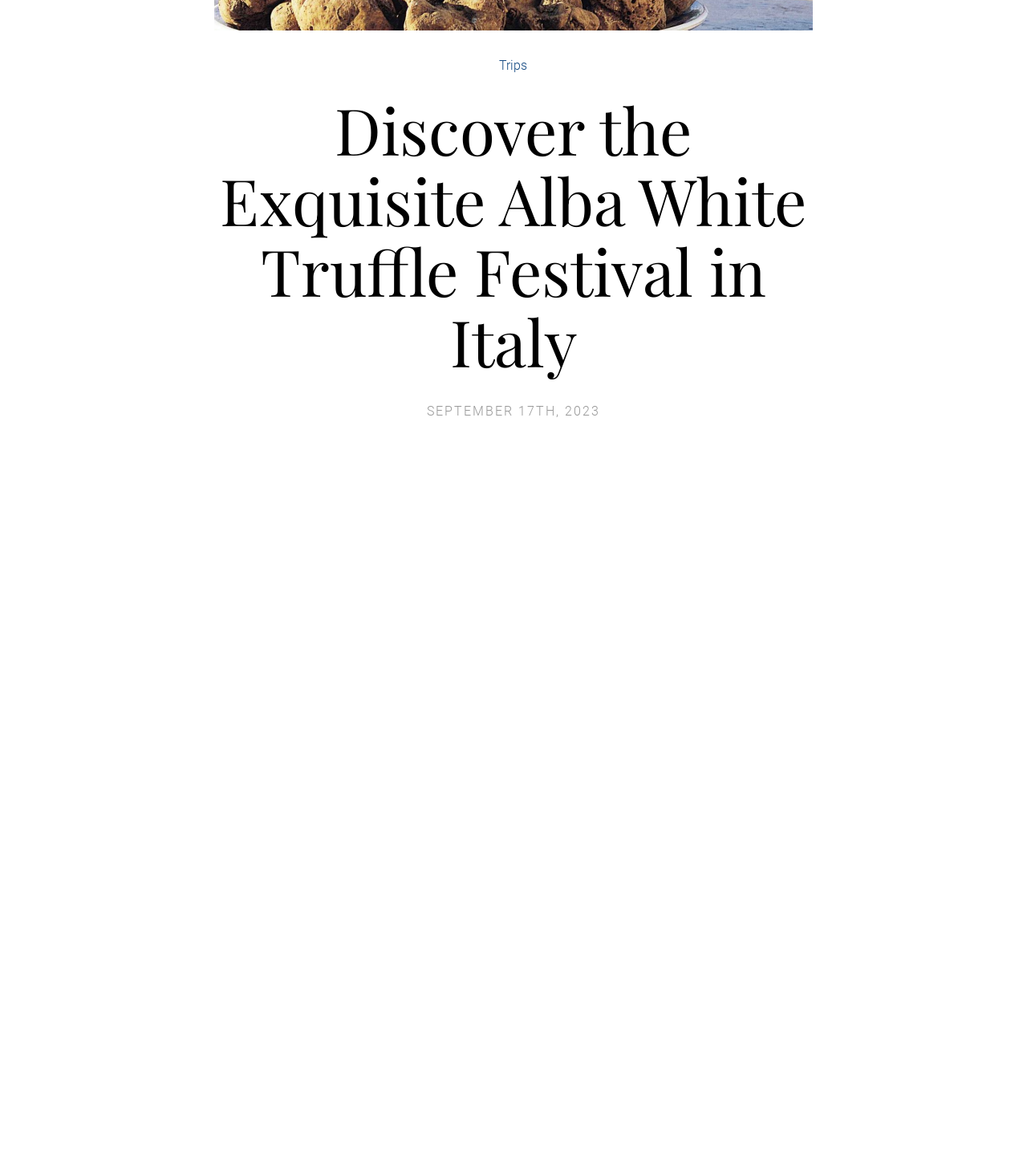Identify the bounding box coordinates for the UI element described as follows: "Entorii". Ensure the coordinates are four float numbers between 0 and 1, formatted as [left, top, right, bottom].

[0.674, 0.592, 0.723, 0.61]